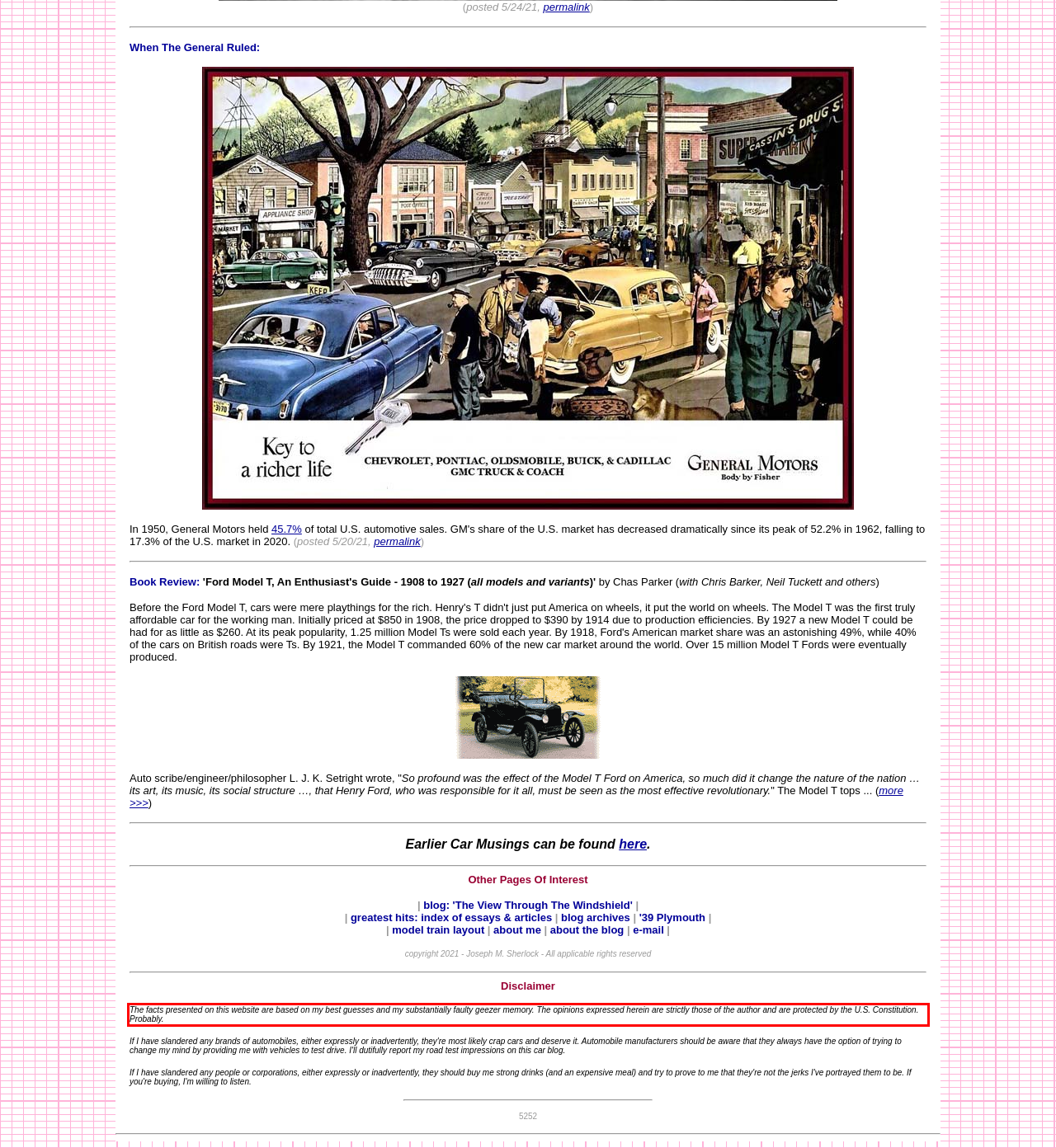Within the screenshot of the webpage, there is a red rectangle. Please recognize and generate the text content inside this red bounding box.

The facts presented on this website are based on my best guesses and my substantially faulty geezer memory. The opinions expressed herein are strictly those of the author and are protected by the U.S. Constitution. Probably.